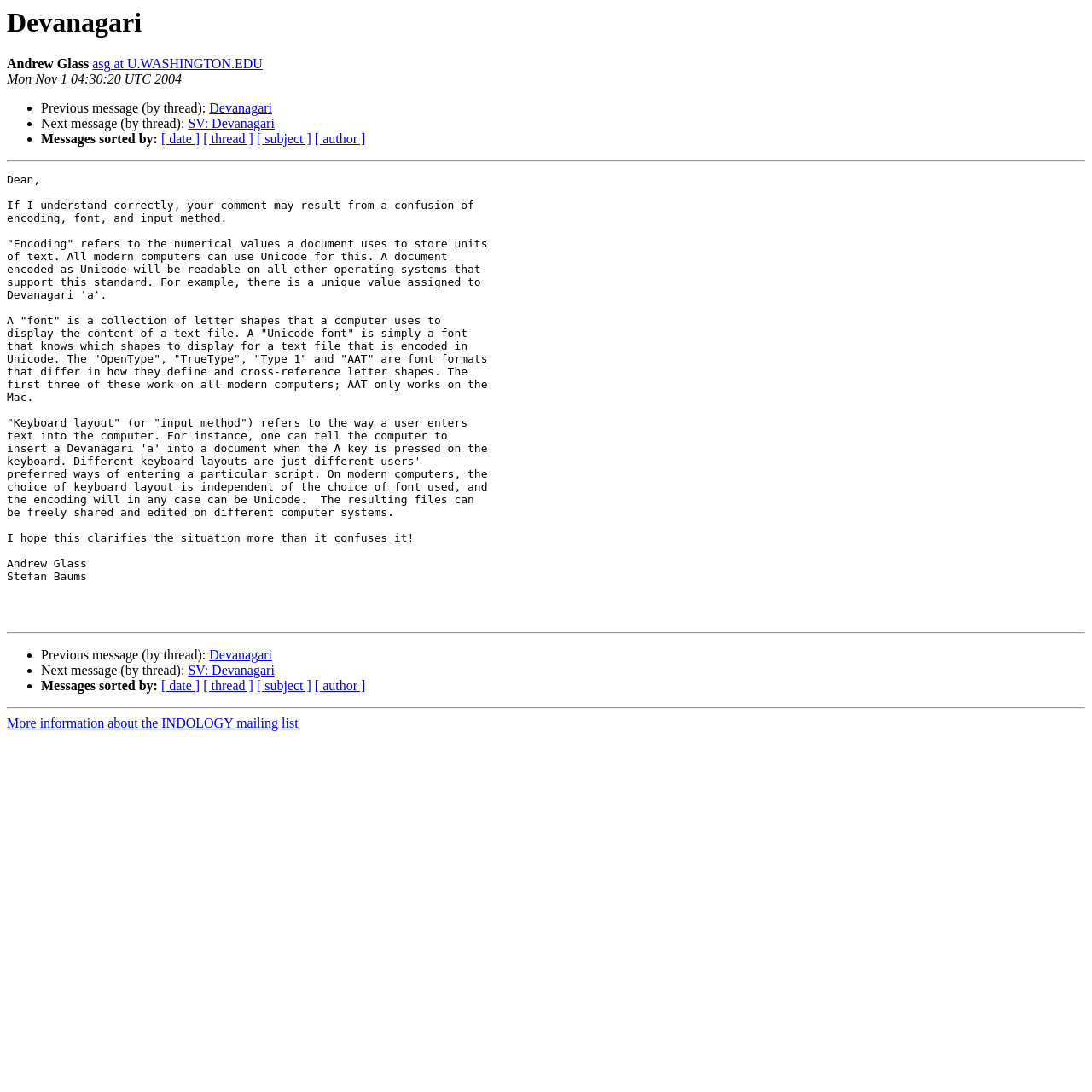Find the bounding box coordinates of the clickable area required to complete the following action: "View next message".

[0.172, 0.107, 0.251, 0.12]